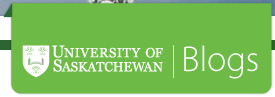Refer to the screenshot and give an in-depth answer to this question: What is emphasized in the university's name display?

The university's name is prominently displayed, emphasizing its commitment to education and research, which is a core aspect of the institution's identity and mission.